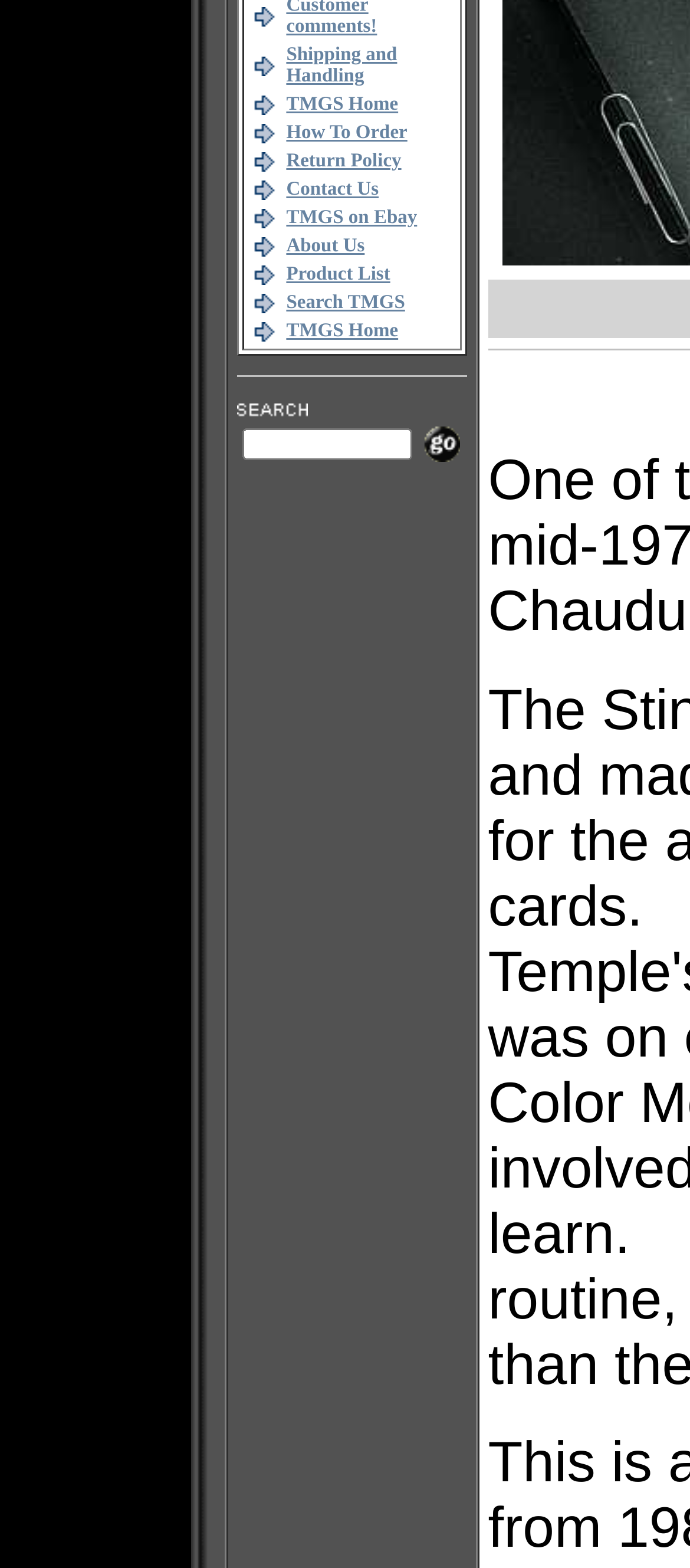Calculate the bounding box coordinates for the UI element based on the following description: "Shipping and Handling". Ensure the coordinates are four float numbers between 0 and 1, i.e., [left, top, right, bottom].

[0.433, 0.028, 0.594, 0.055]